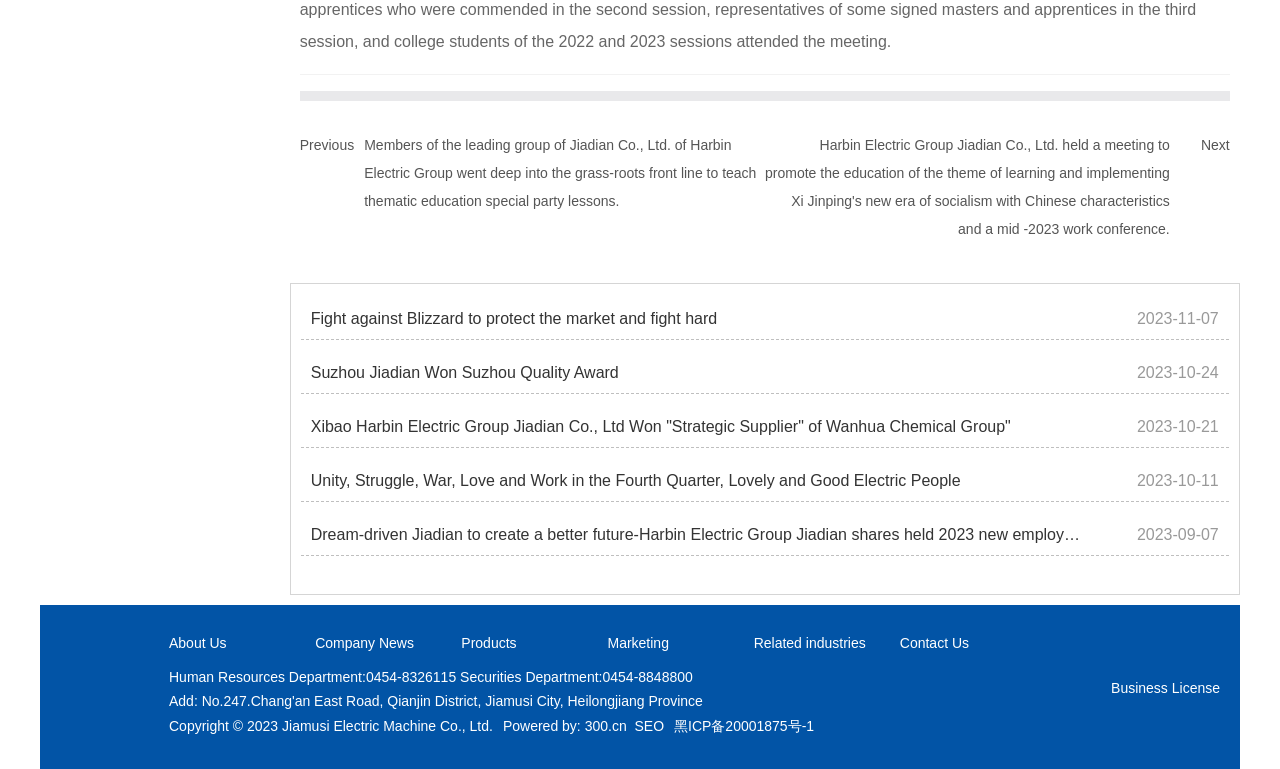What is the date of the news 'Unity, Struggle, War, Love and Work in the Fourth Quarter, Lovely and Good Electric People'?
Provide a thorough and detailed answer to the question.

I found the news 'Unity, Struggle, War, Love and Work in the Fourth Quarter, Lovely and Good Electric People' on the webpage, and its corresponding date is '2023-10-11', which is mentioned next to the news title.